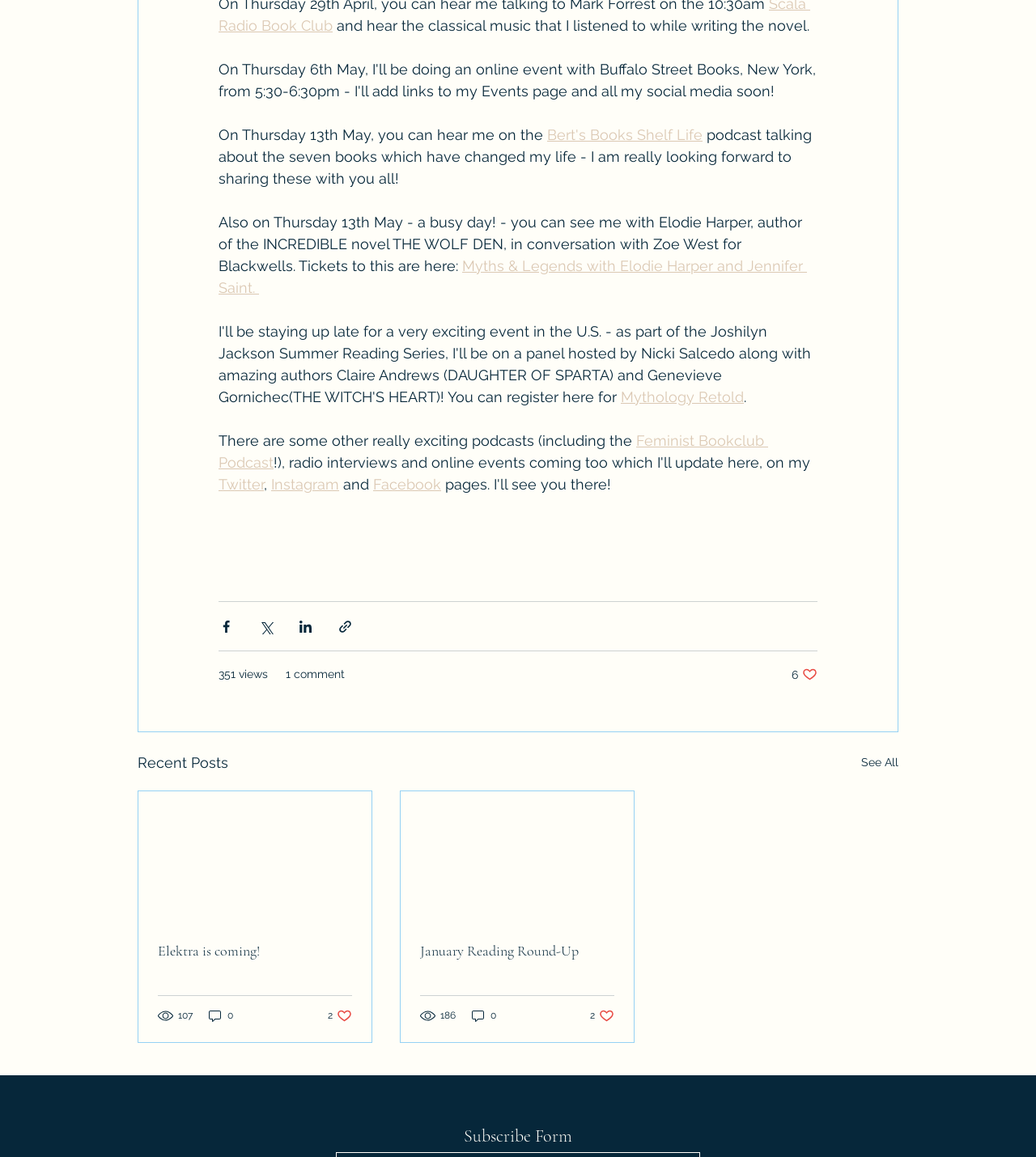What is the name of the author's novel?
Using the picture, provide a one-word or short phrase answer.

Not mentioned